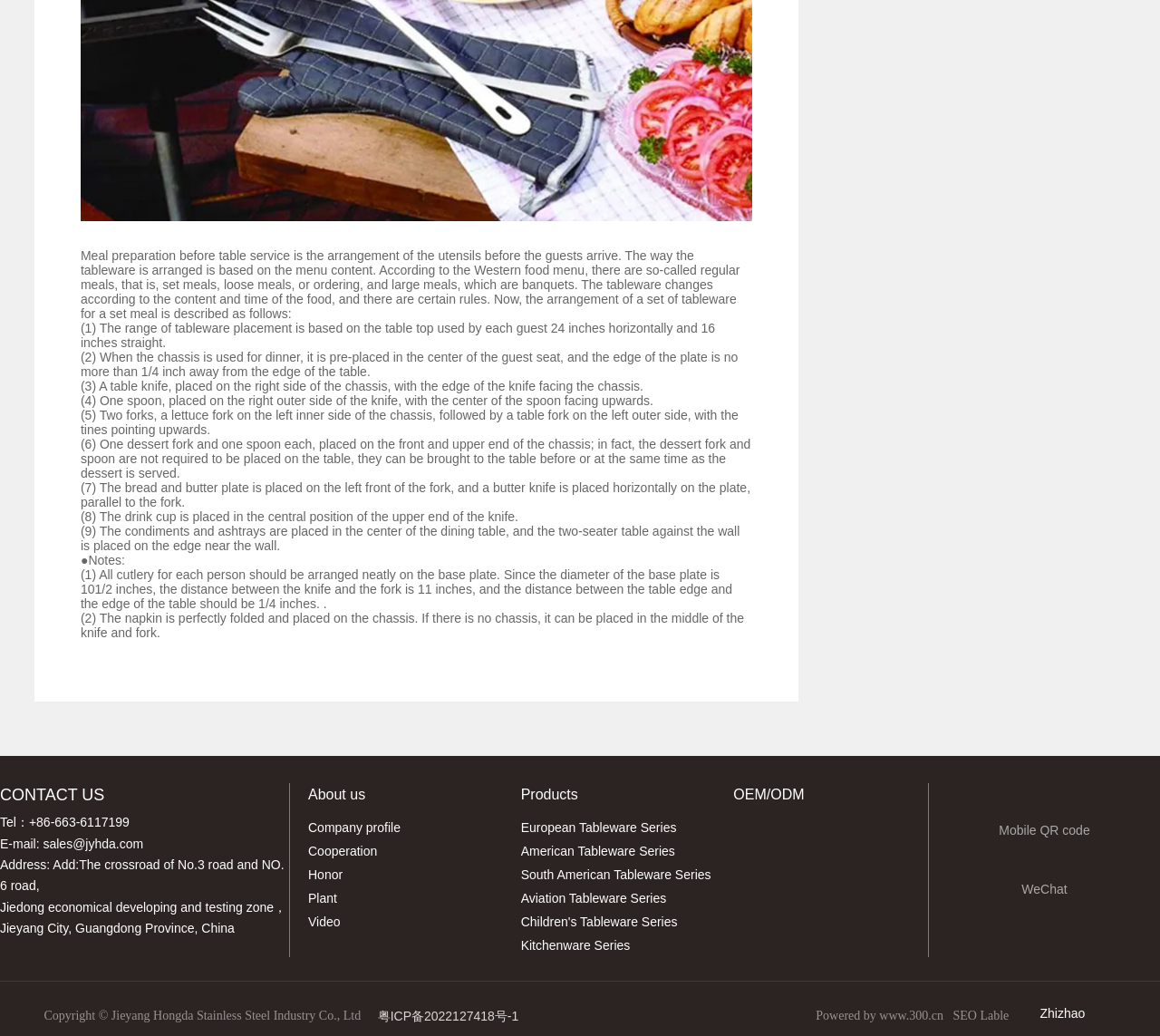What is the company's email address?
Using the visual information from the image, give a one-word or short-phrase answer.

sales@jyhda.com